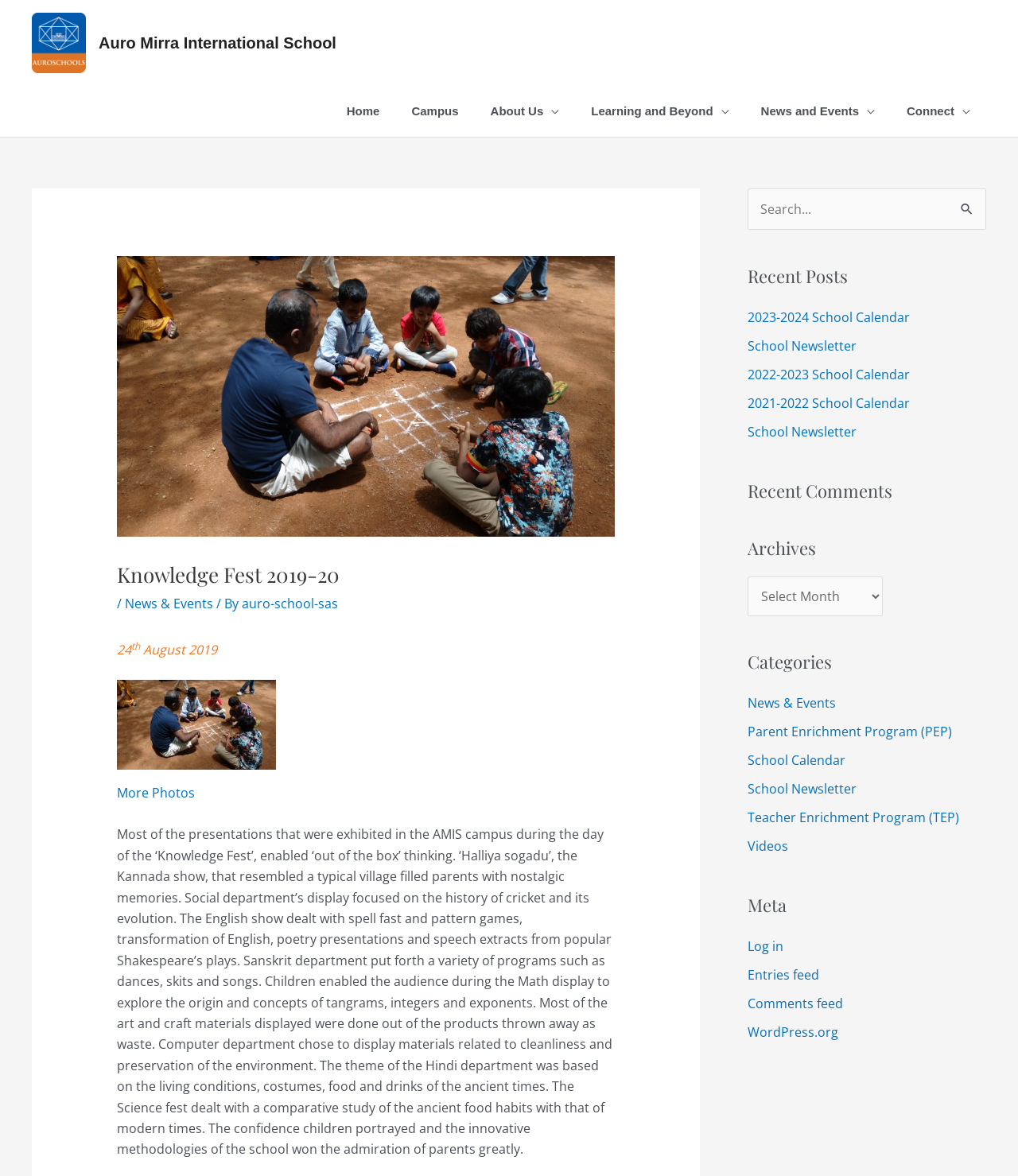Provide a one-word or short-phrase response to the question:
How many categories are there in the 'Categories' section?

6